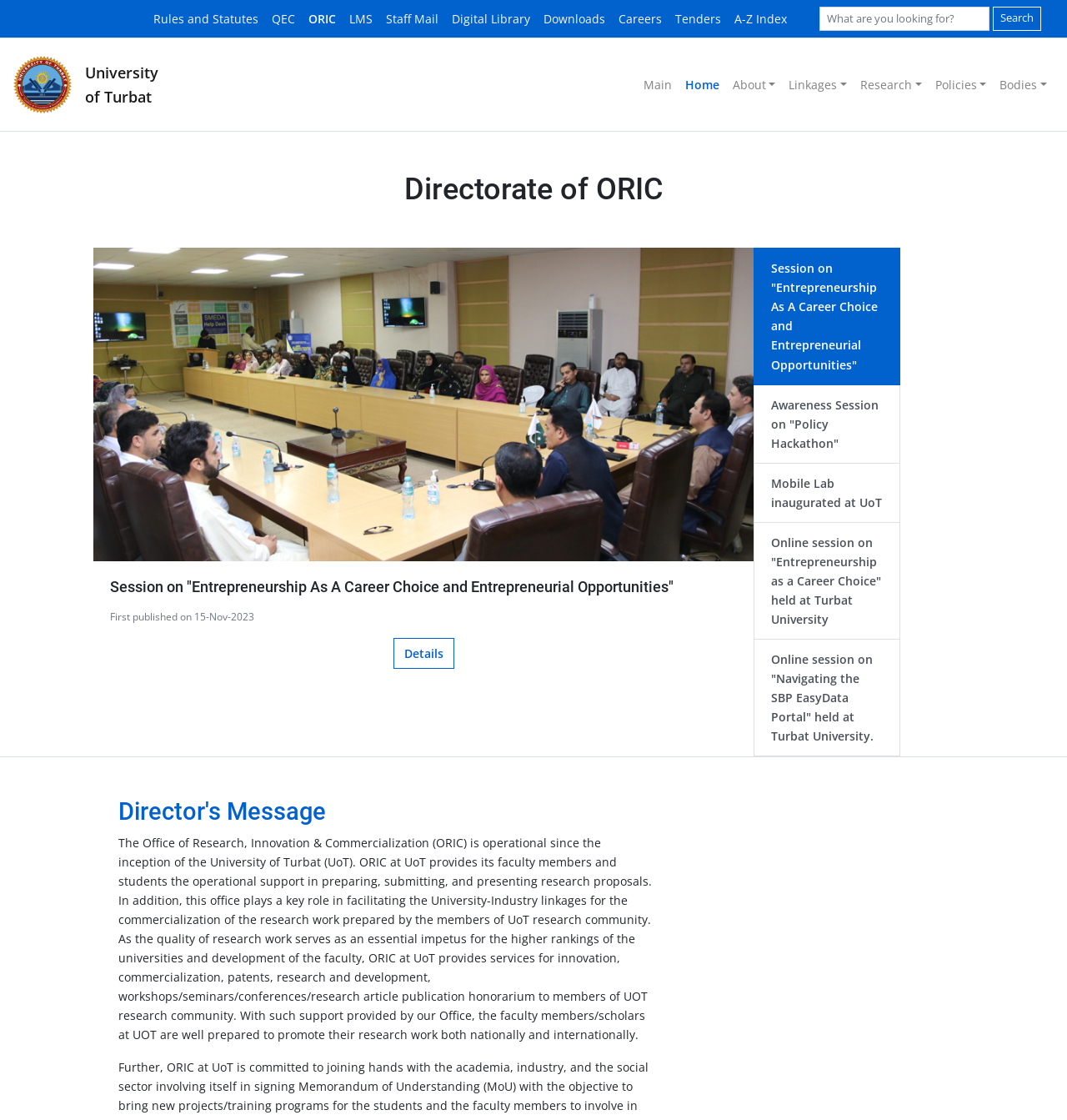What is the purpose of ORIC?
Please answer using one word or phrase, based on the screenshot.

To provide operational support for research proposals